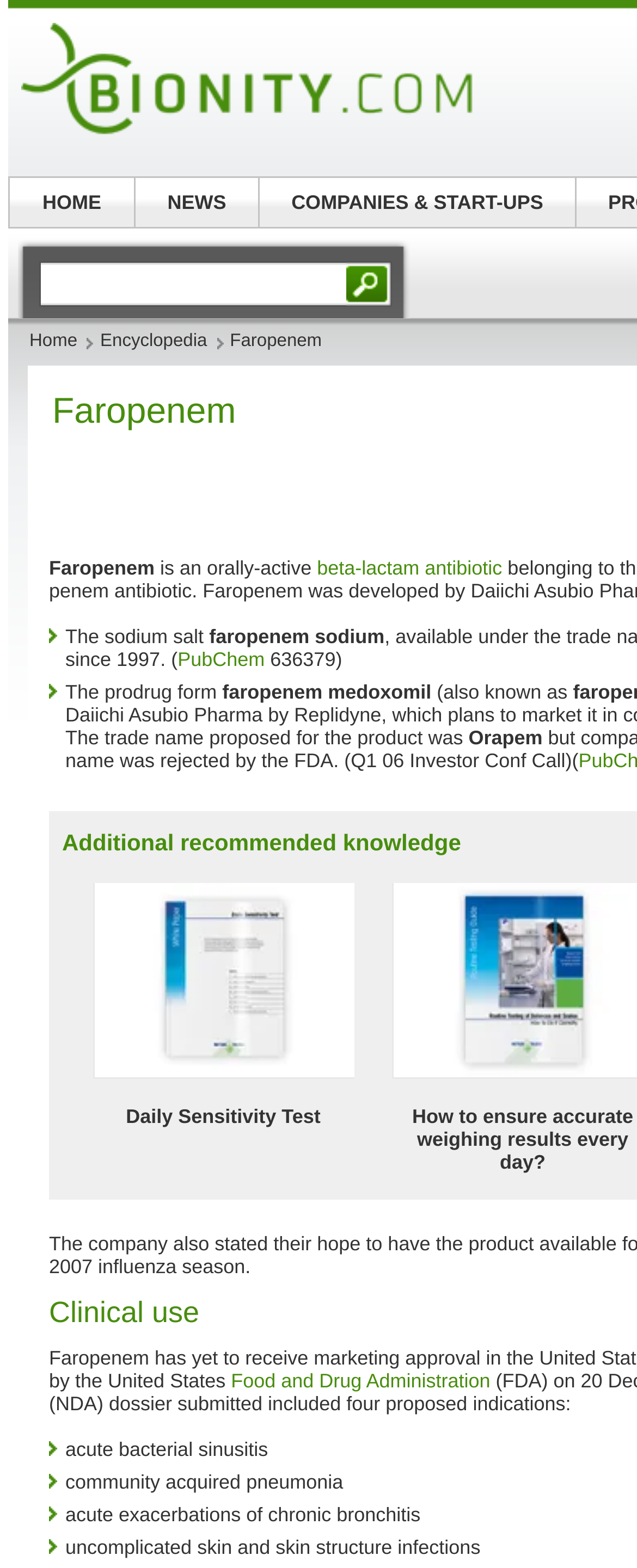Respond to the following question using a concise word or phrase: 
What is the link to the Daily Sensitivity Test?

Daily Sensitivity Test